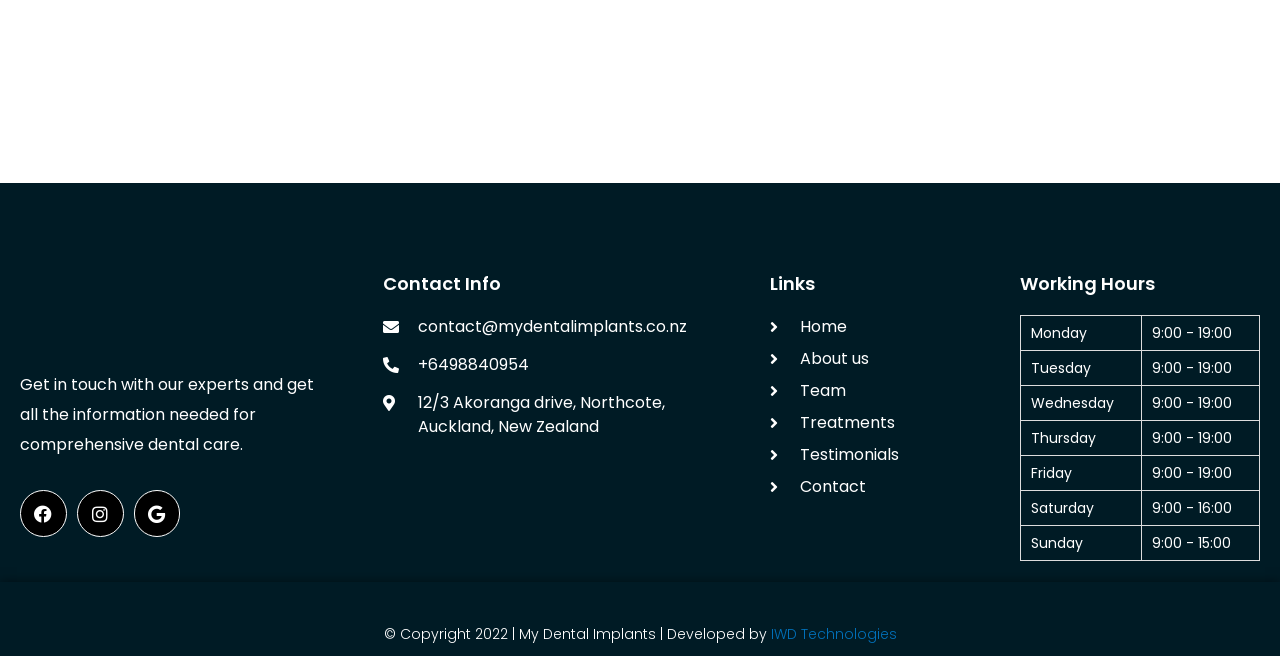Find the bounding box of the UI element described as follows: "About us".

[0.601, 0.529, 0.75, 0.565]